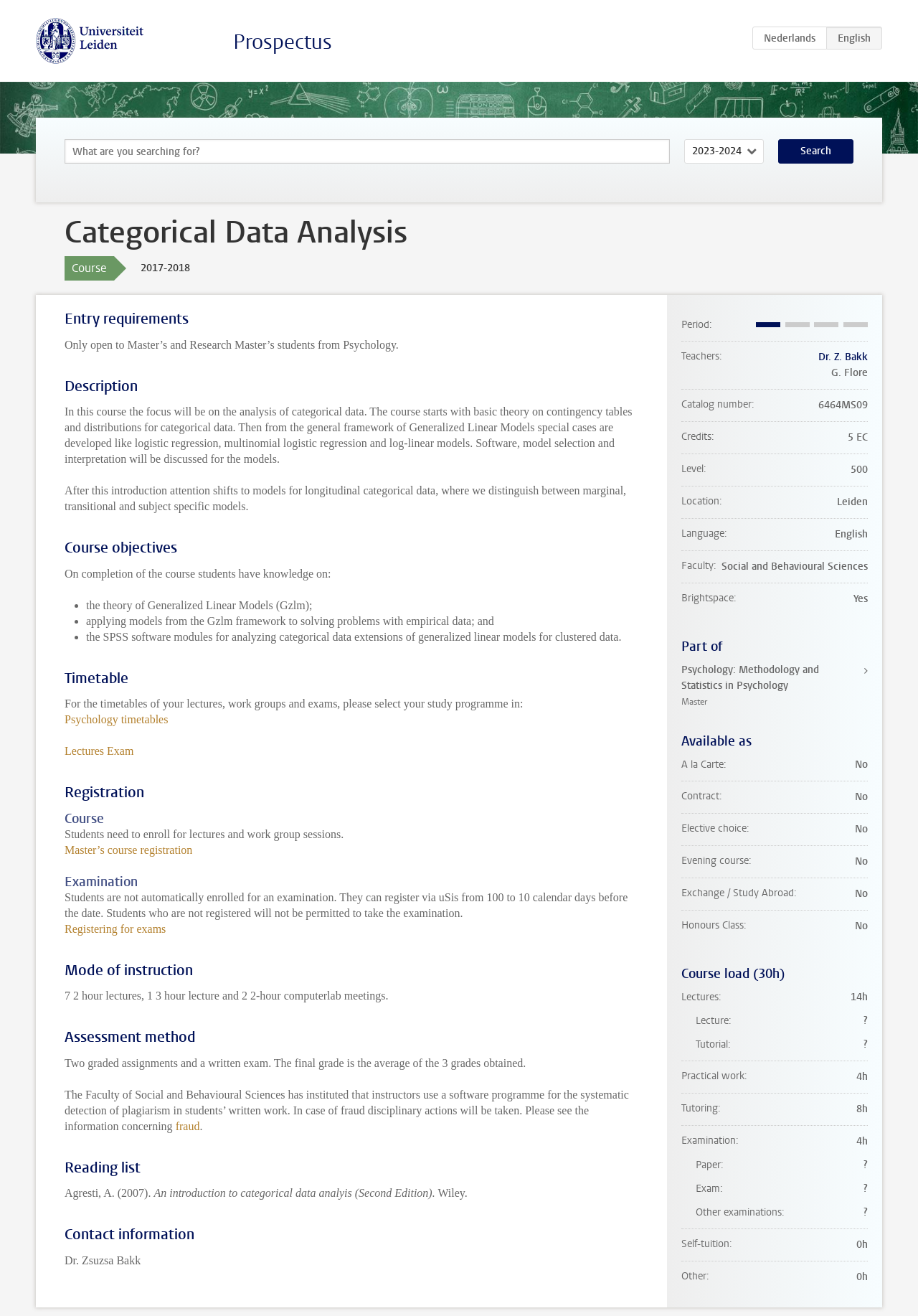Find the bounding box coordinates of the element's region that should be clicked in order to follow the given instruction: "Register for exams". The coordinates should consist of four float numbers between 0 and 1, i.e., [left, top, right, bottom].

[0.07, 0.701, 0.181, 0.71]